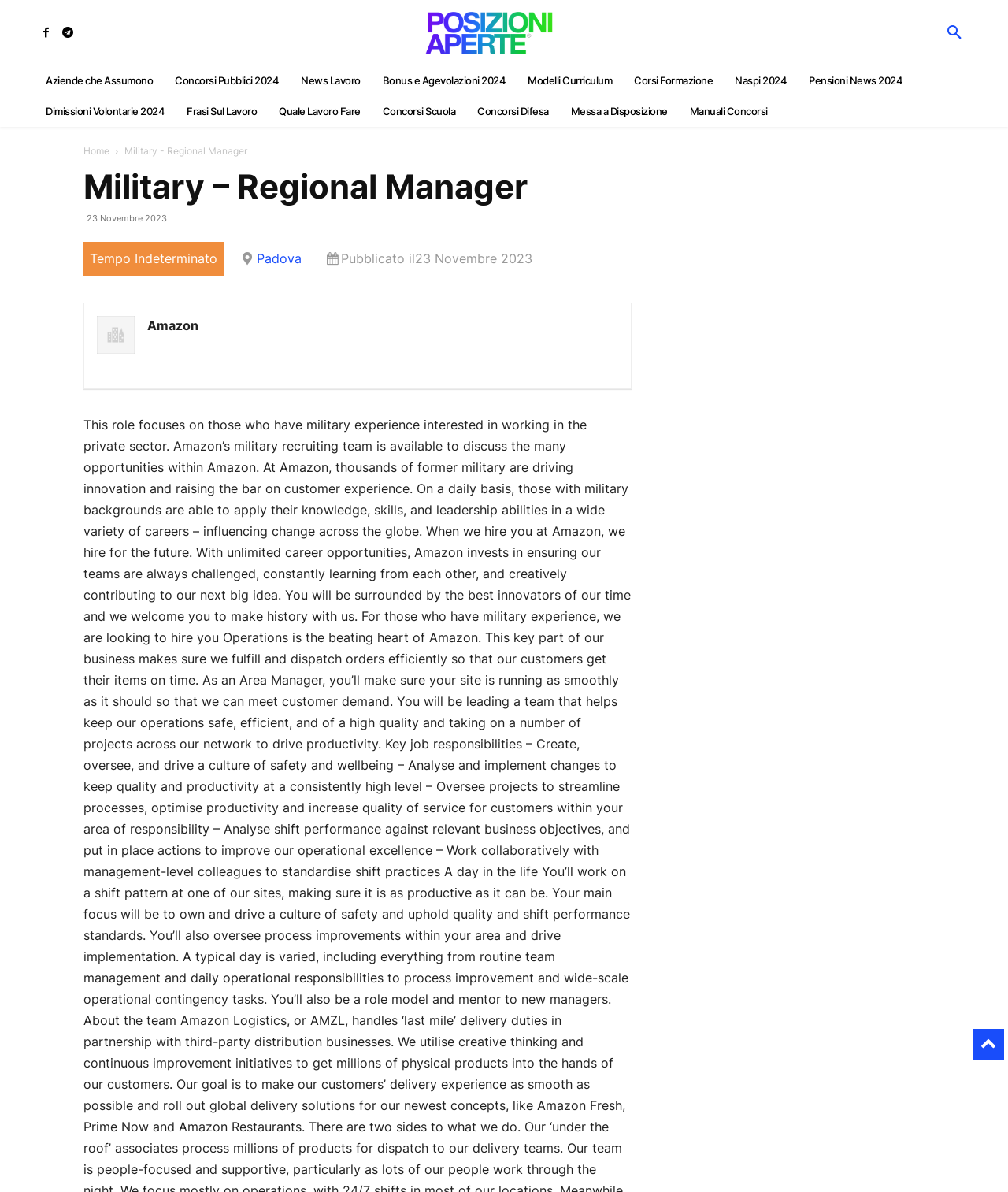Could you provide the bounding box coordinates for the portion of the screen to click to complete this instruction: "Explore 'Aziende che Assumono'"?

[0.034, 0.055, 0.162, 0.081]